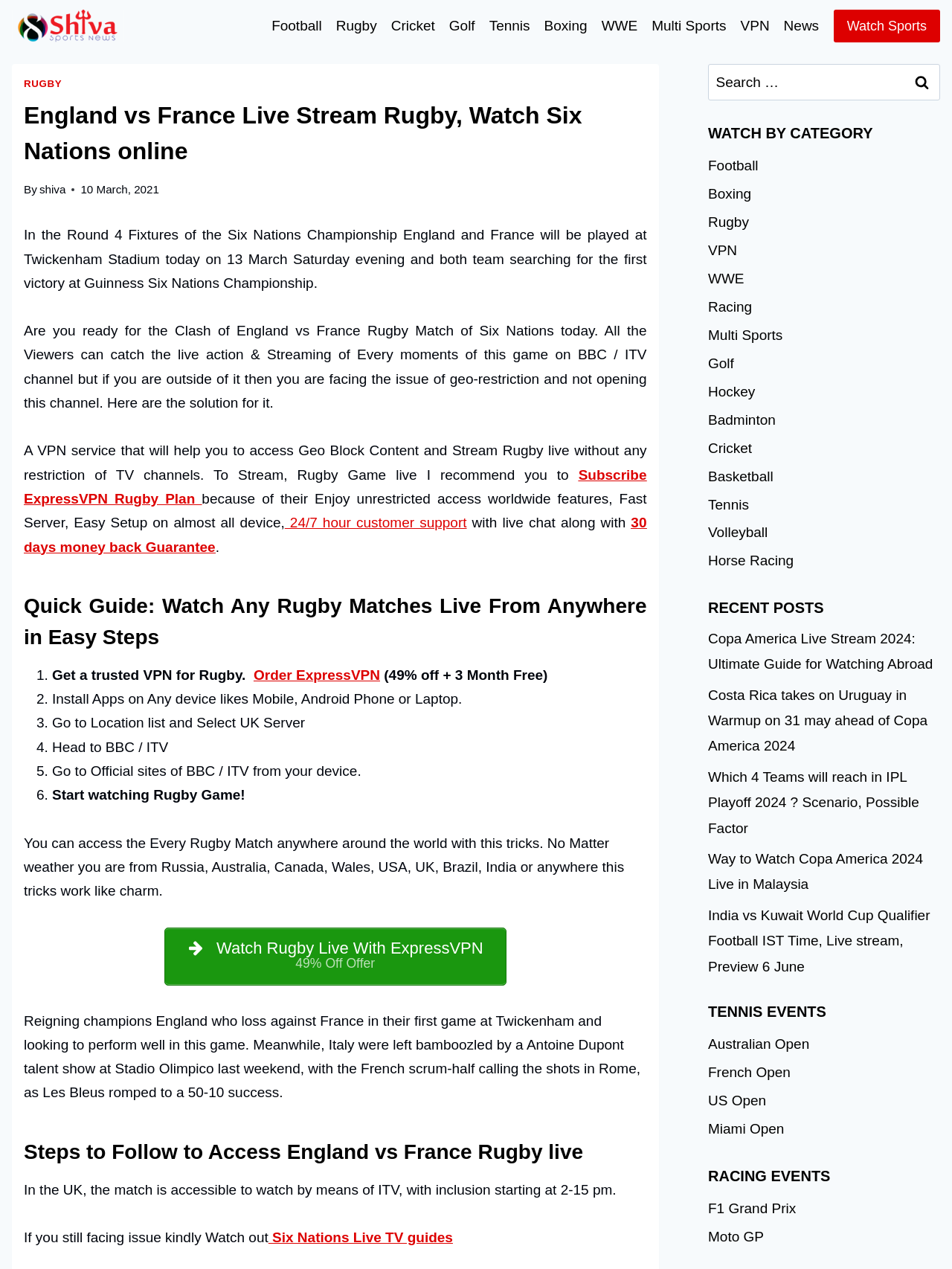Please locate the clickable area by providing the bounding box coordinates to follow this instruction: "Click on the 'Subscribe ExpressVPN Rugby Plan' link".

[0.025, 0.368, 0.679, 0.399]